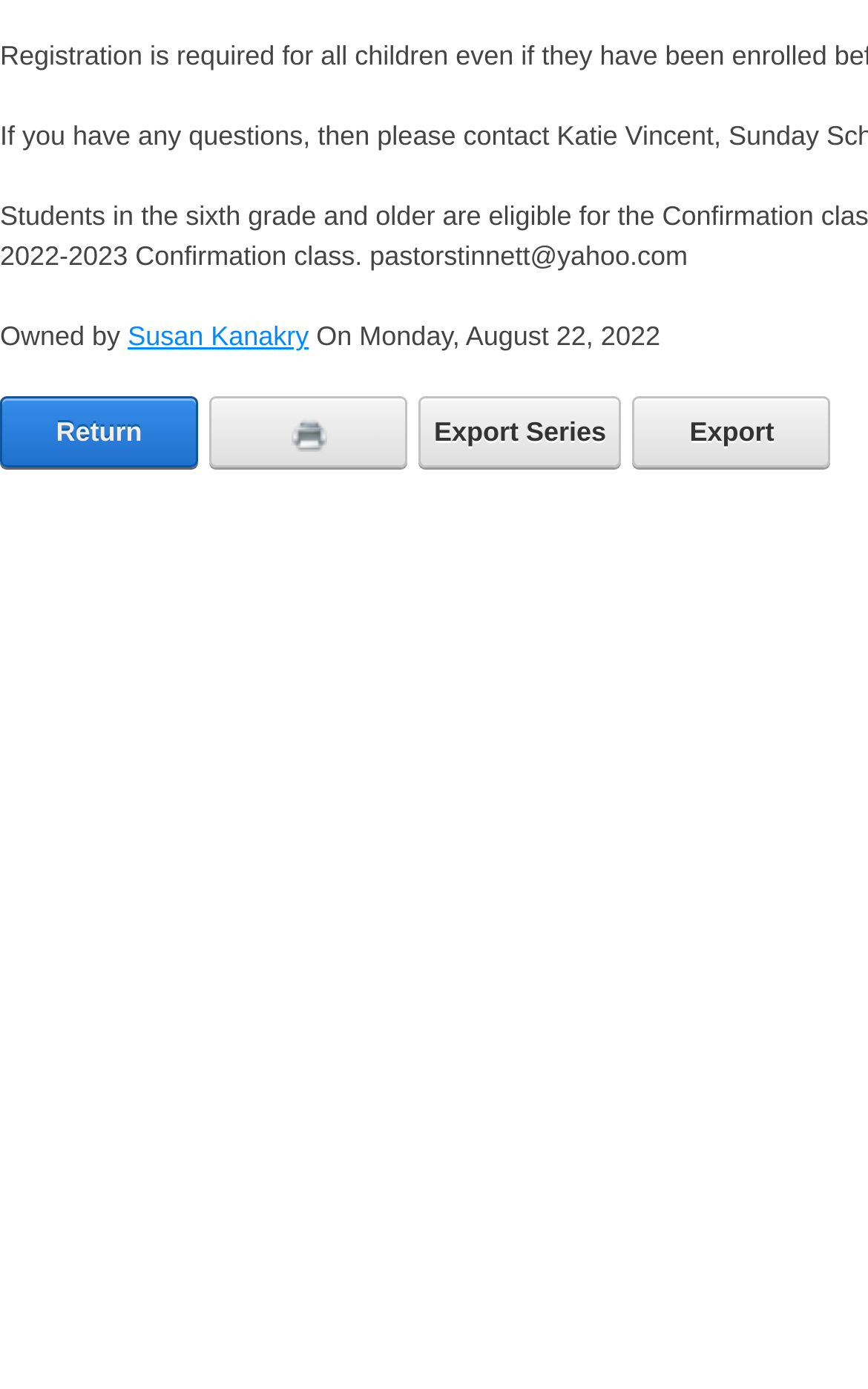Provide the bounding box for the UI element matching this description: "Susan Kanakry".

[0.147, 0.231, 0.356, 0.253]